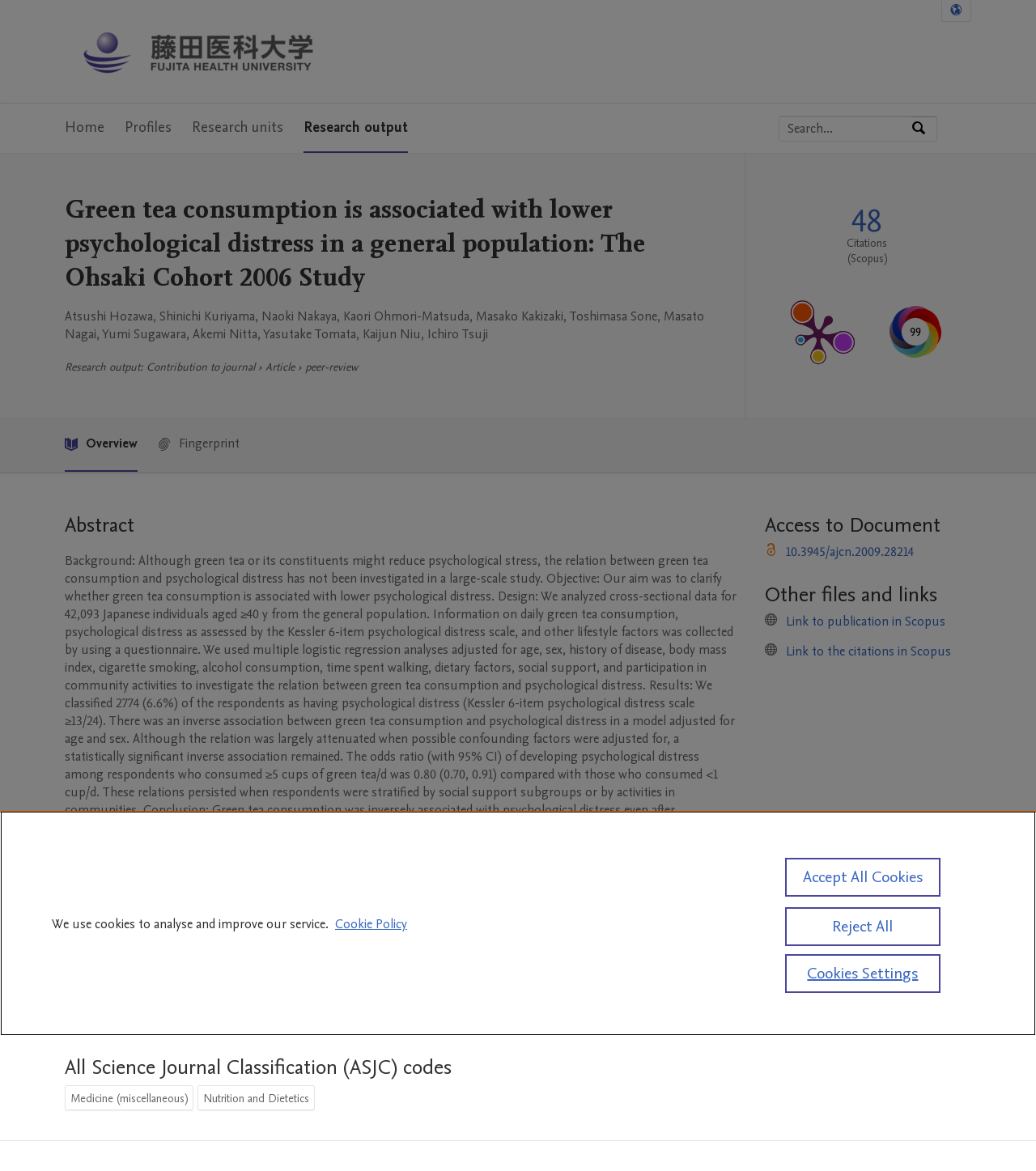Use a single word or phrase to answer the question: What is the name of the university?

Fujita Health University